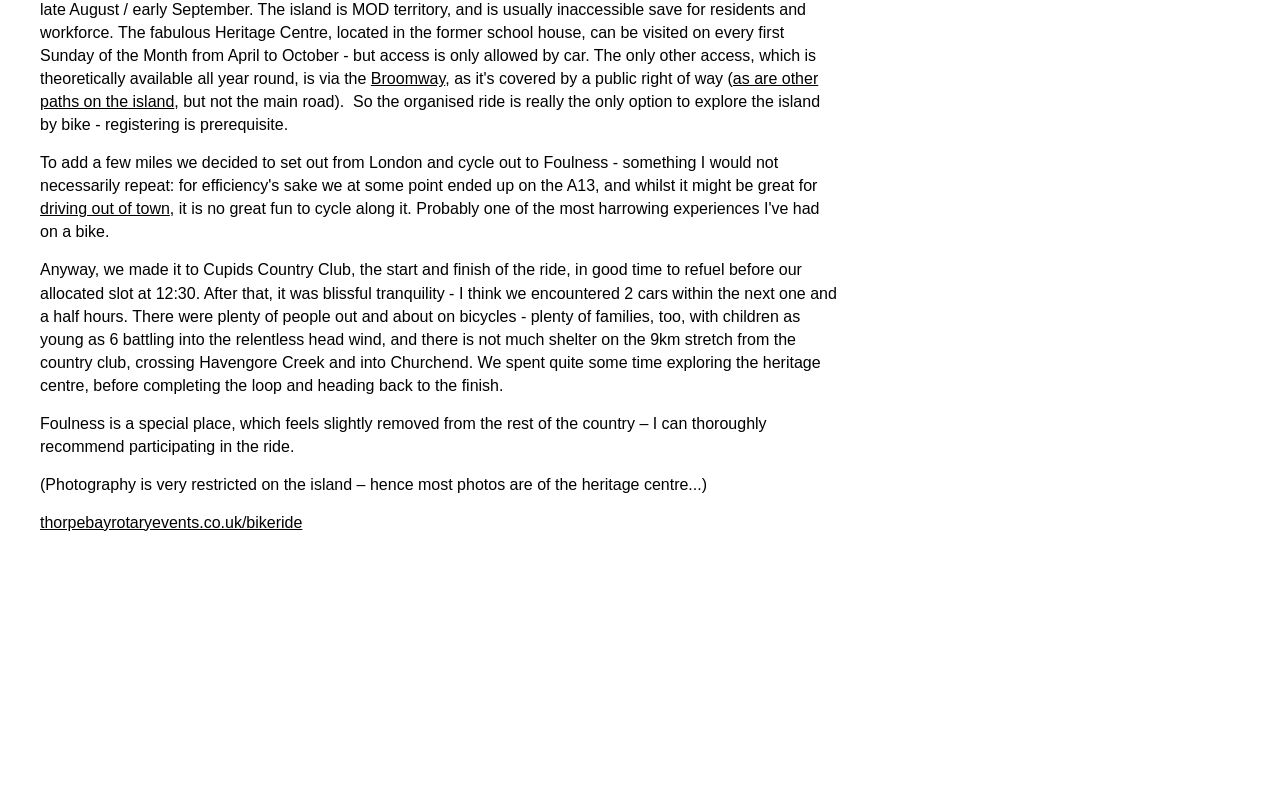What is the name of the club where the ride starts and finishes?
Give a thorough and detailed response to the question.

The text mentions that the ride starts and finishes at Cupids Country Club, where the authors refuel before their allocated slot at 12:30.